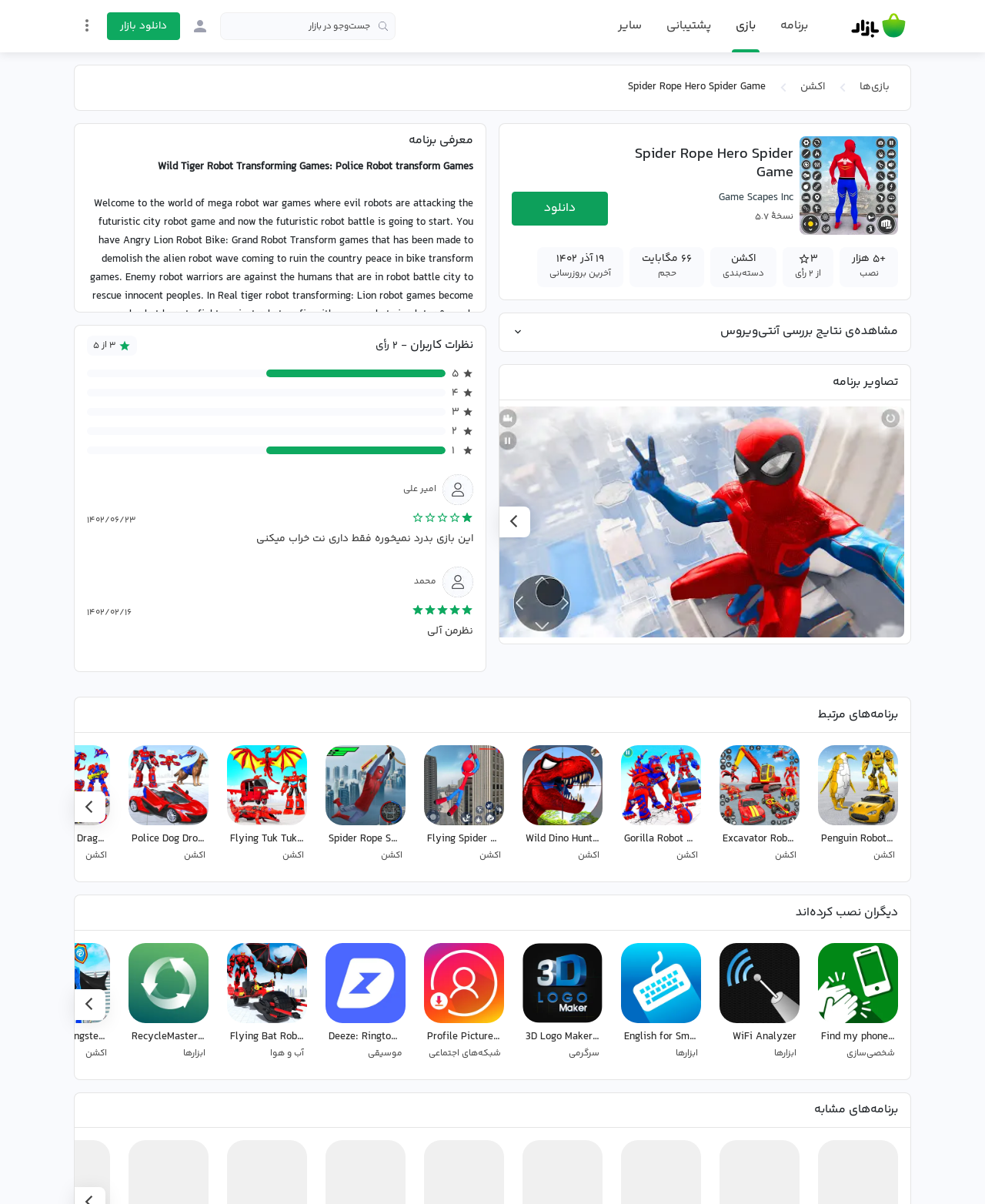Select the bounding box coordinates of the element I need to click to carry out the following instruction: "Check the game ratings".

[0.381, 0.28, 0.413, 0.294]